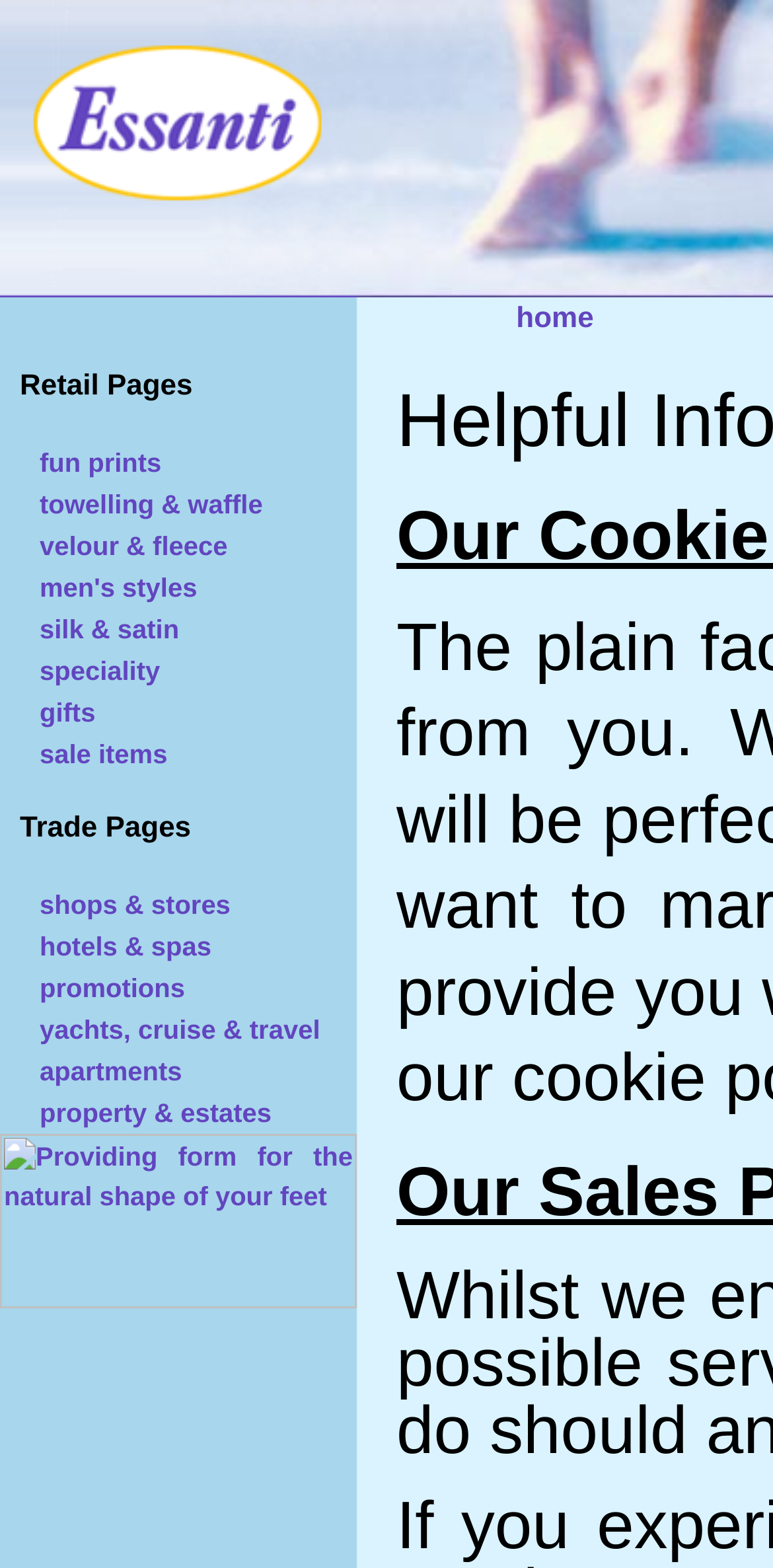Respond to the question below with a single word or phrase:
What is the purpose of the image at the bottom of the webpage?

Providing form for the natural shape of your feet